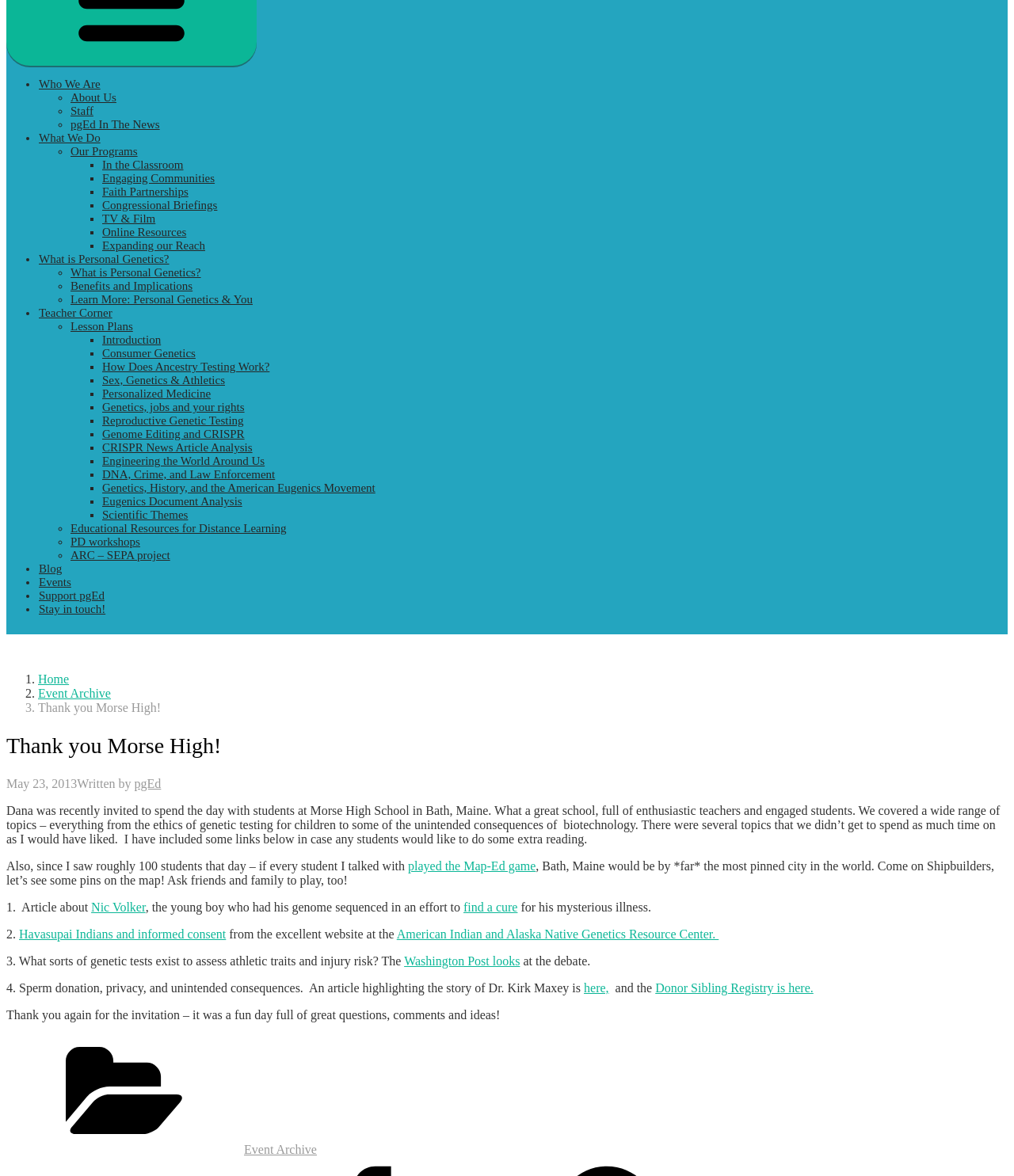Locate the bounding box coordinates of the element you need to click to accomplish the task described by this instruction: "Click on 'Who We Are'".

[0.038, 0.066, 0.099, 0.077]